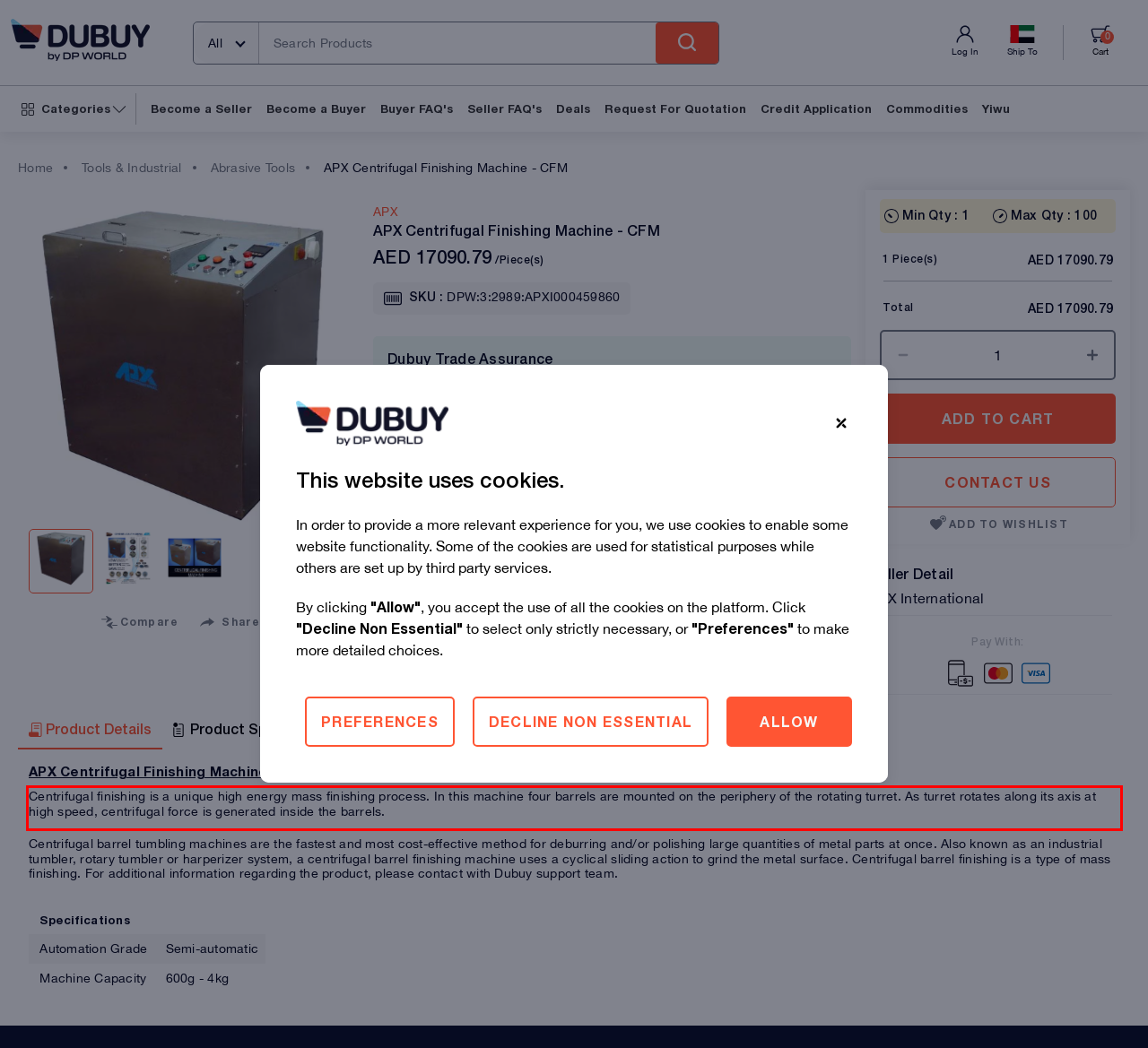Given a screenshot of a webpage with a red bounding box, please identify and retrieve the text inside the red rectangle.

Centrifugal finishing is a unique high energy mass finishing process. In this machine four barrels are mounted on the periphery of the rotating turret. As turret rotates along its axis at high speed, centrifugal force is generated inside the barrels.